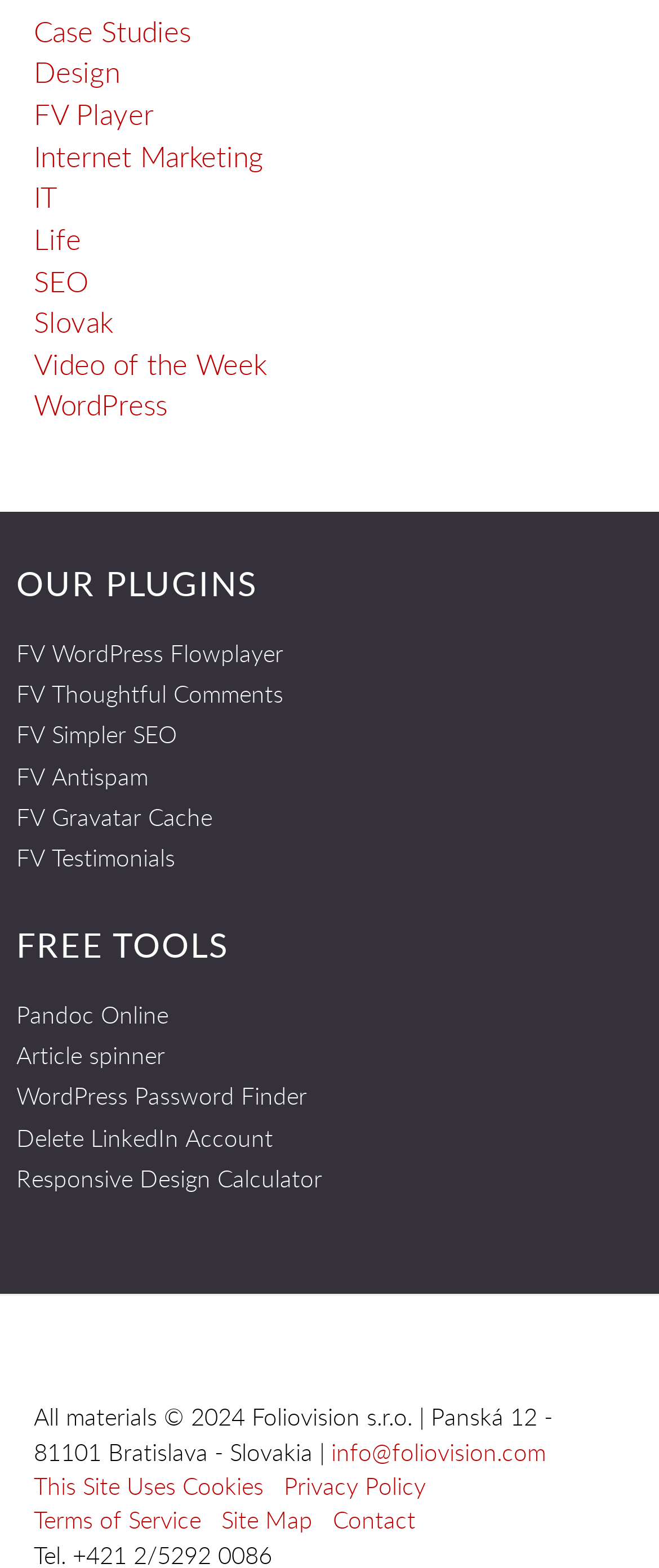What is the purpose of the 'FV Antispam' plugin?
With the help of the image, please provide a detailed response to the question.

The answer can be inferred by looking at the name of the plugin, 'FV Antispam', which suggests that its purpose is to prevent or combat spam.